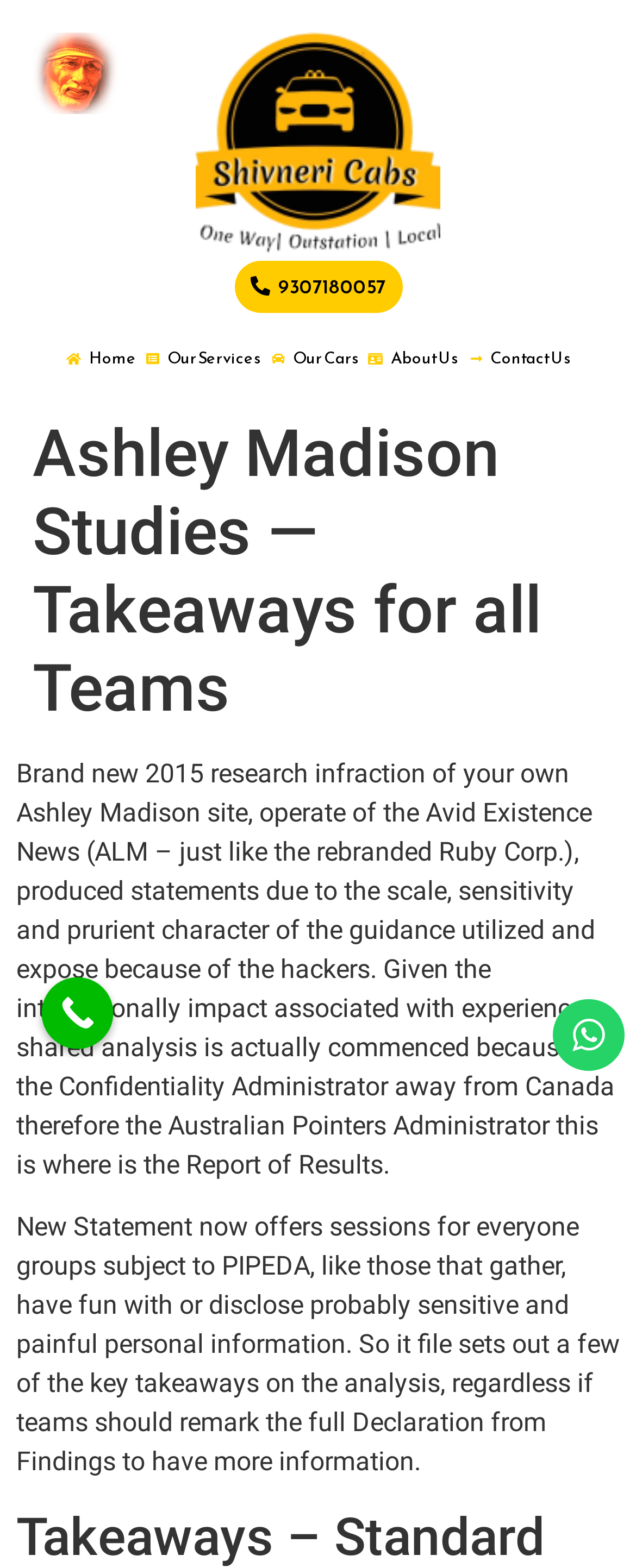Locate the bounding box coordinates of the segment that needs to be clicked to meet this instruction: "Click the WhatsApp us button".

[0.869, 0.637, 0.982, 0.683]